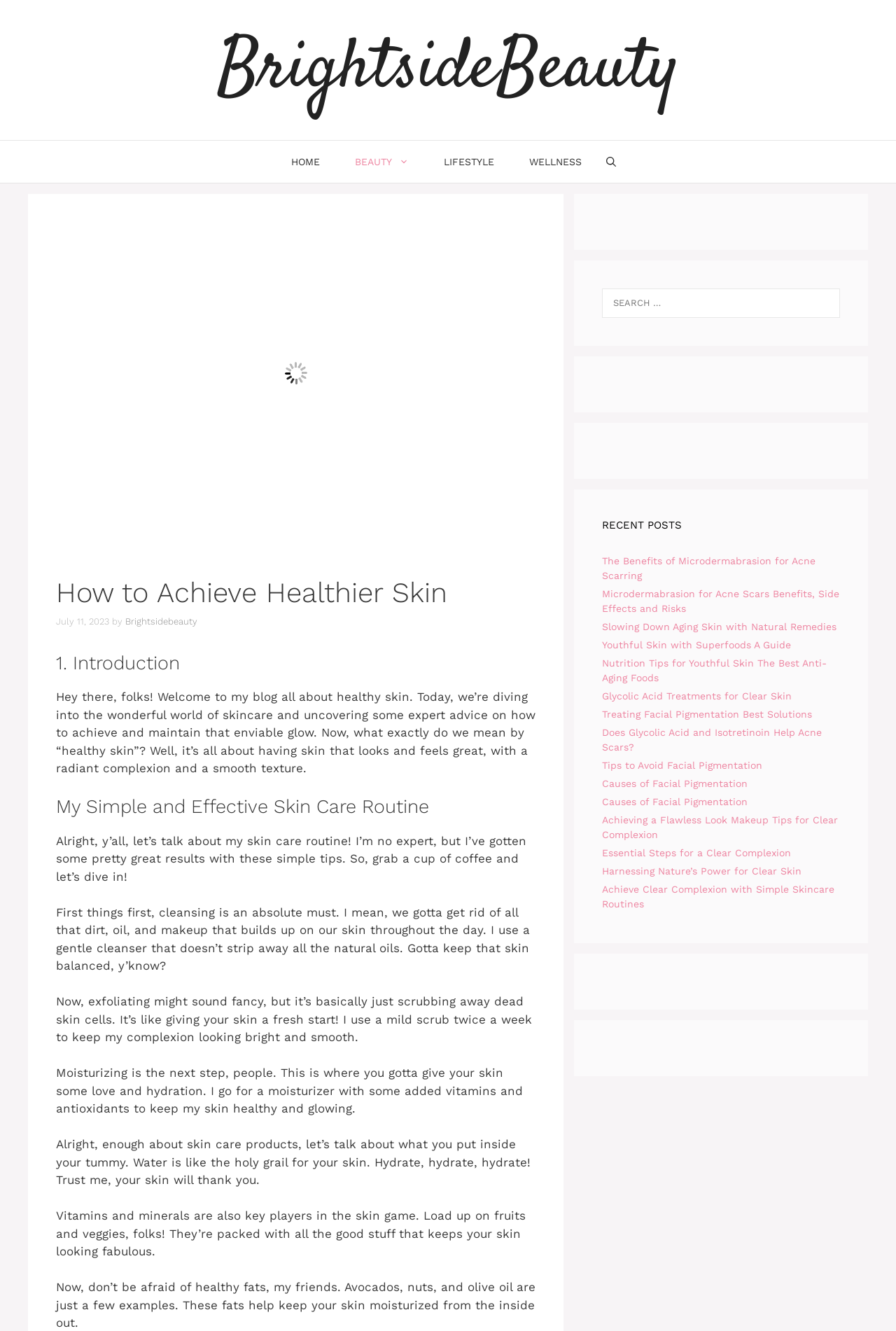Could you determine the bounding box coordinates of the clickable element to complete the instruction: "Check out the 'RECENT POSTS'"? Provide the coordinates as four float numbers between 0 and 1, i.e., [left, top, right, bottom].

[0.672, 0.388, 0.938, 0.4]